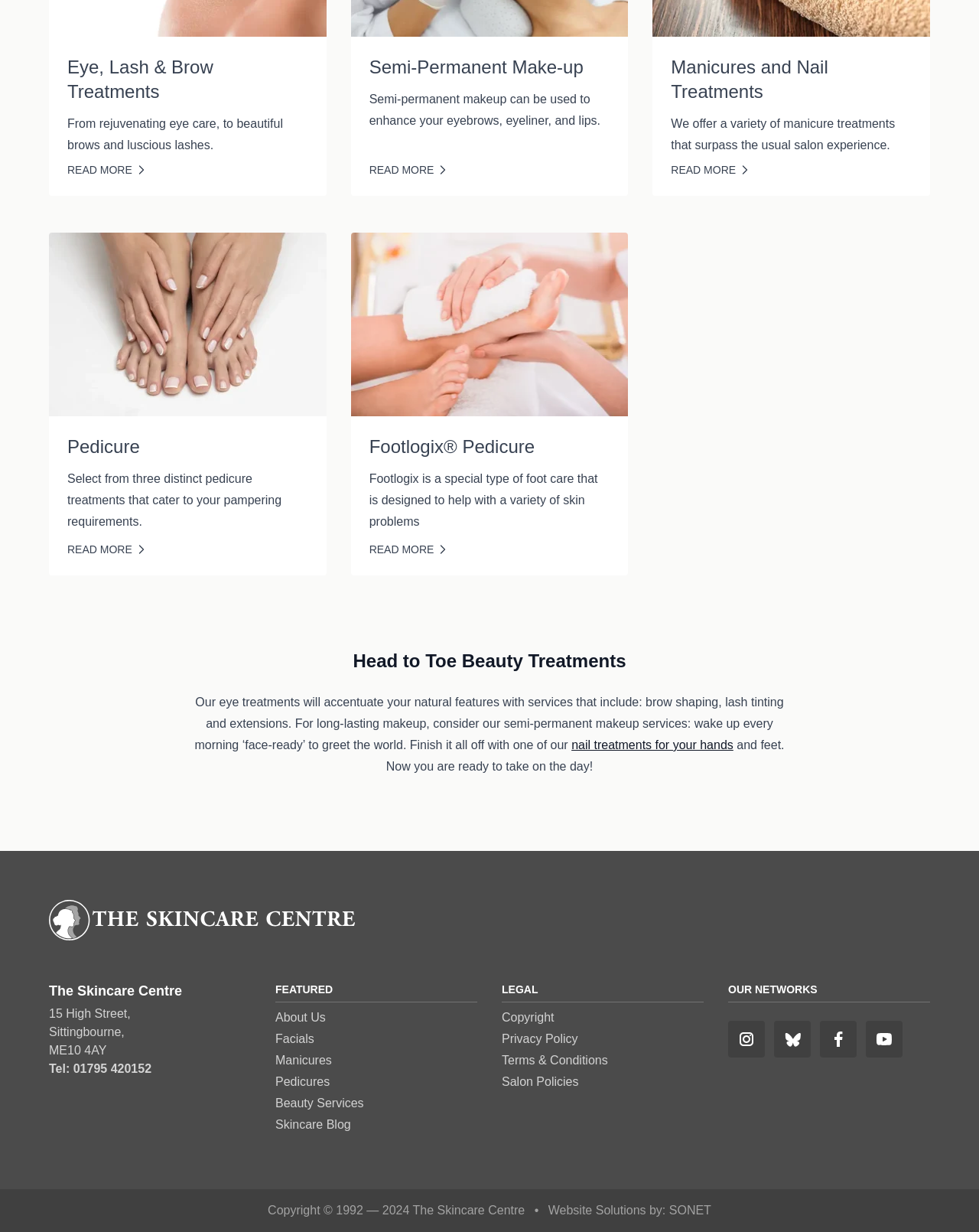Find and specify the bounding box coordinates that correspond to the clickable region for the instruction: "Visit the About Us page".

[0.281, 0.821, 0.333, 0.831]